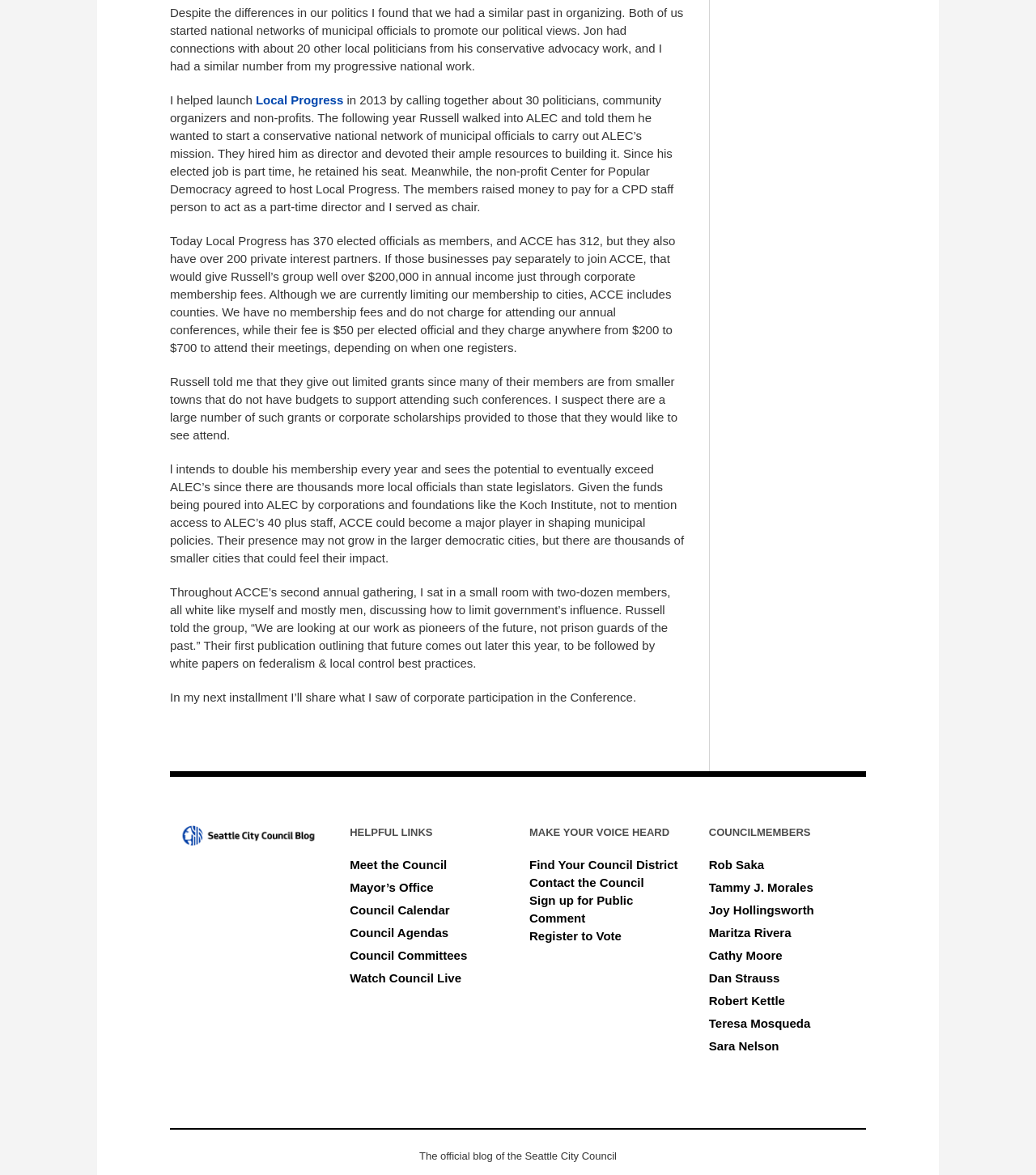How many elected officials are members of Local Progress?
Please use the visual content to give a single word or phrase answer.

370